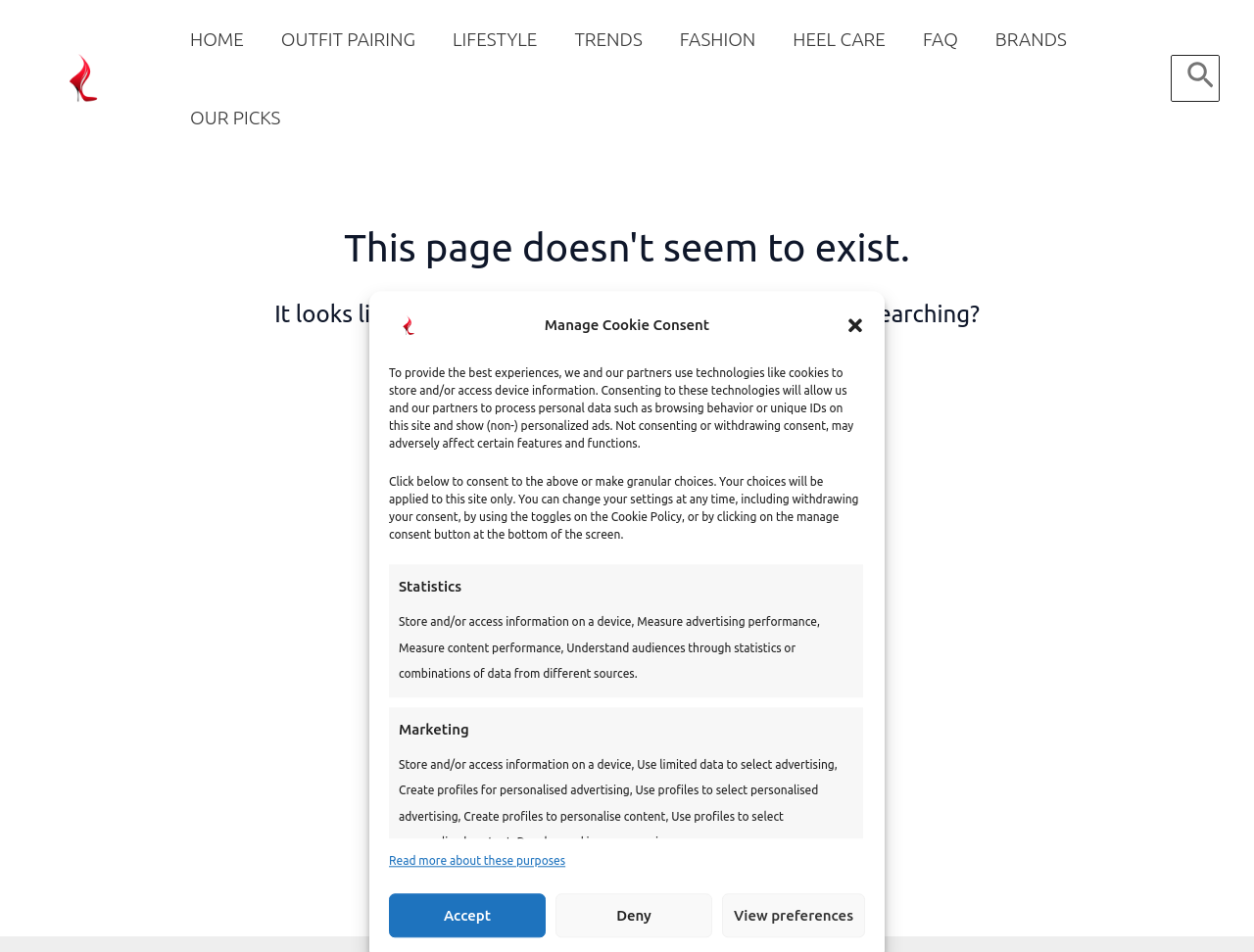Specify the bounding box coordinates of the area to click in order to follow the given instruction: "go to the website 'supportpage.io'."

None